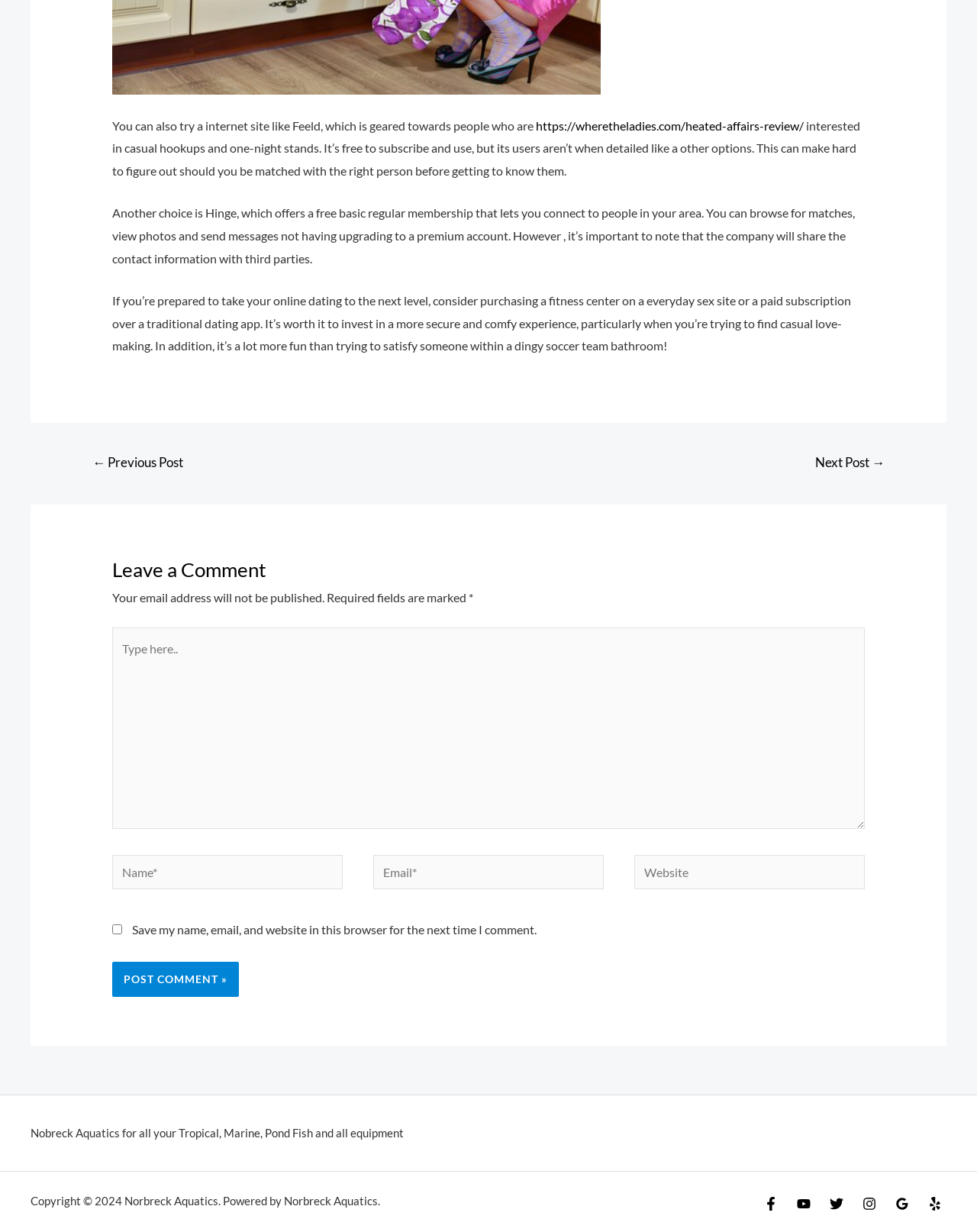Please locate the bounding box coordinates of the element that should be clicked to complete the given instruction: "Click the 'Next Post →' link".

[0.814, 0.364, 0.926, 0.389]